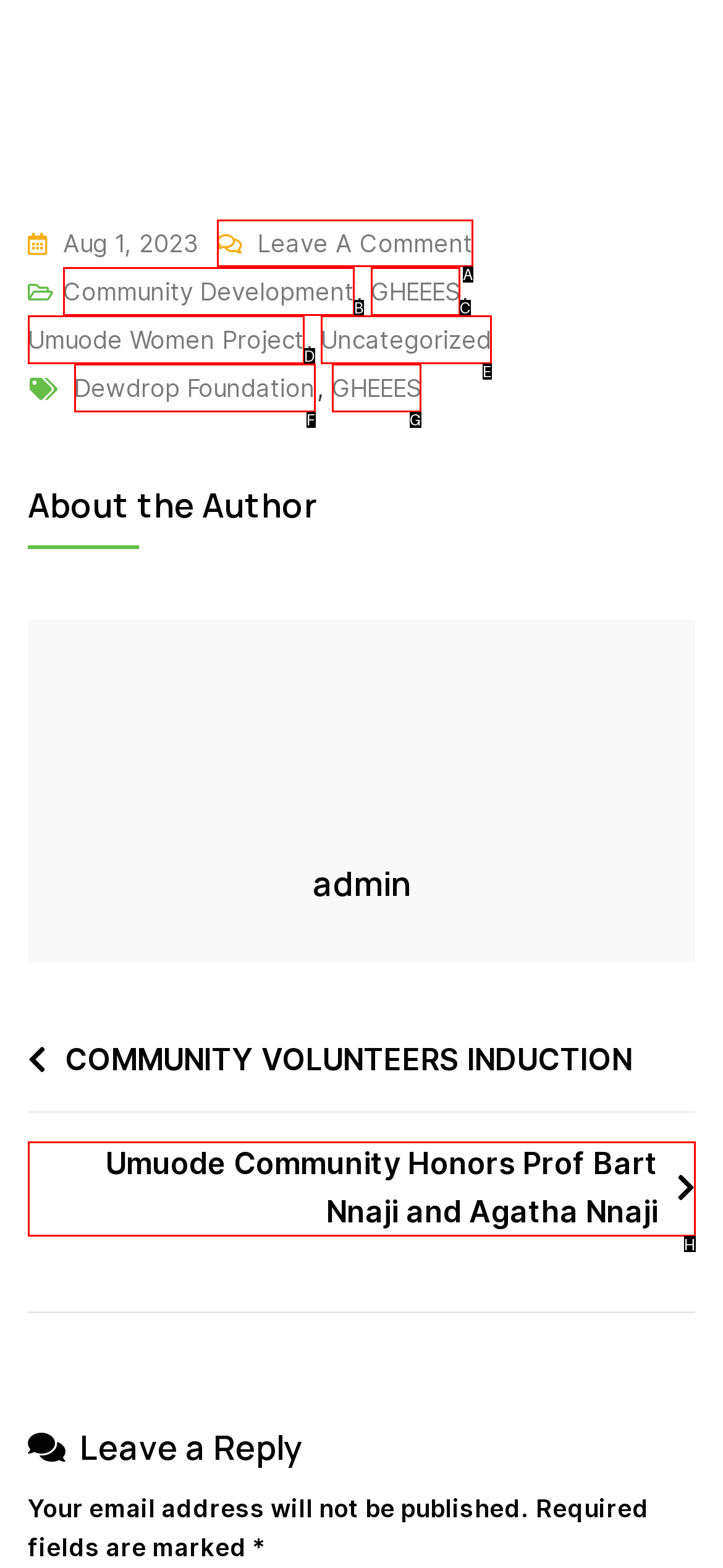Point out the letter of the HTML element you should click on to execute the task: View the post about DDF Joins NACTAL In Sensitization Against Human Trafficking In Abuja FCT
Reply with the letter from the given options.

A